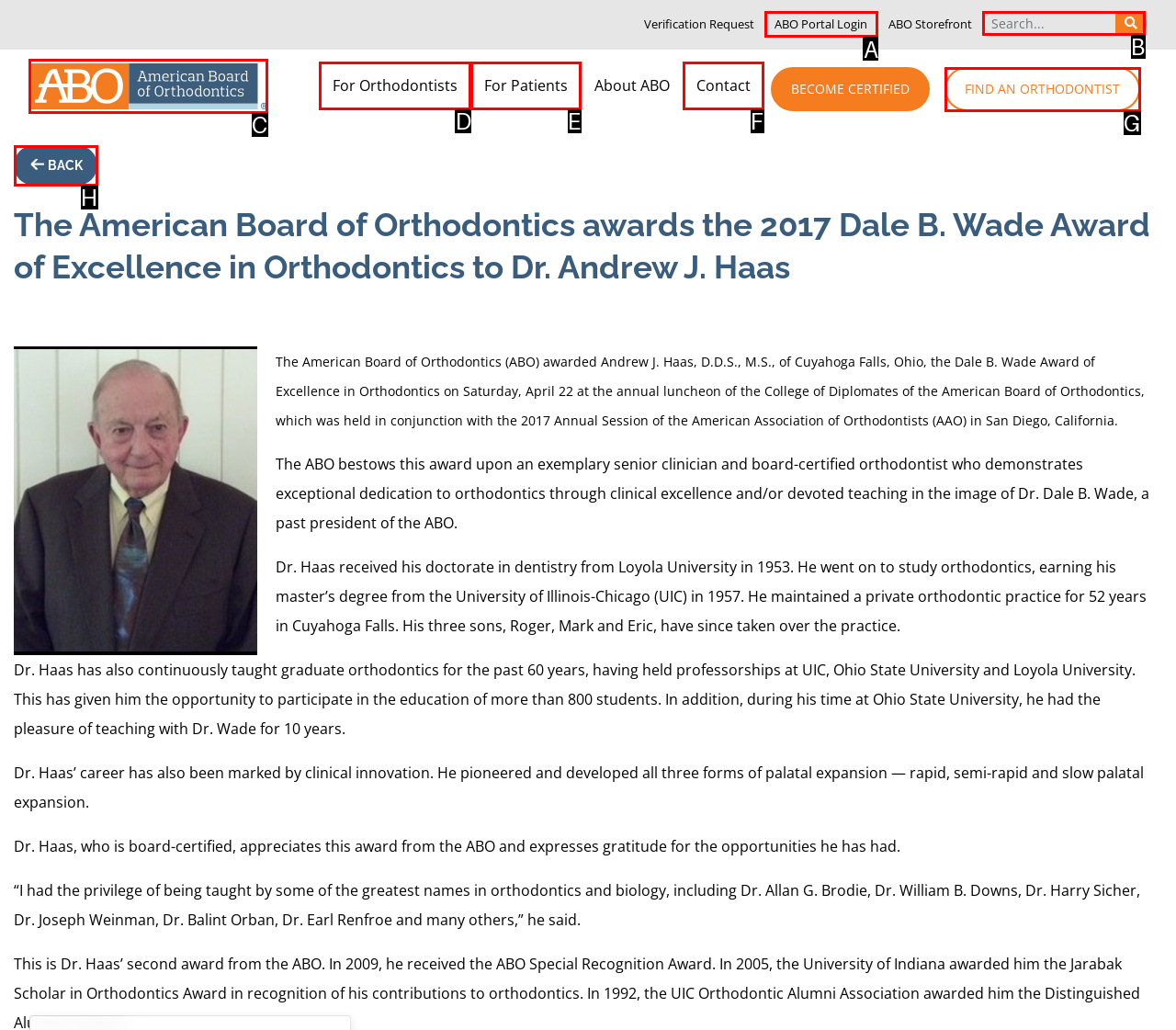Point out the option that aligns with the description: parent_node: SEARCH name="q" placeholder="Search..."
Provide the letter of the corresponding choice directly.

B